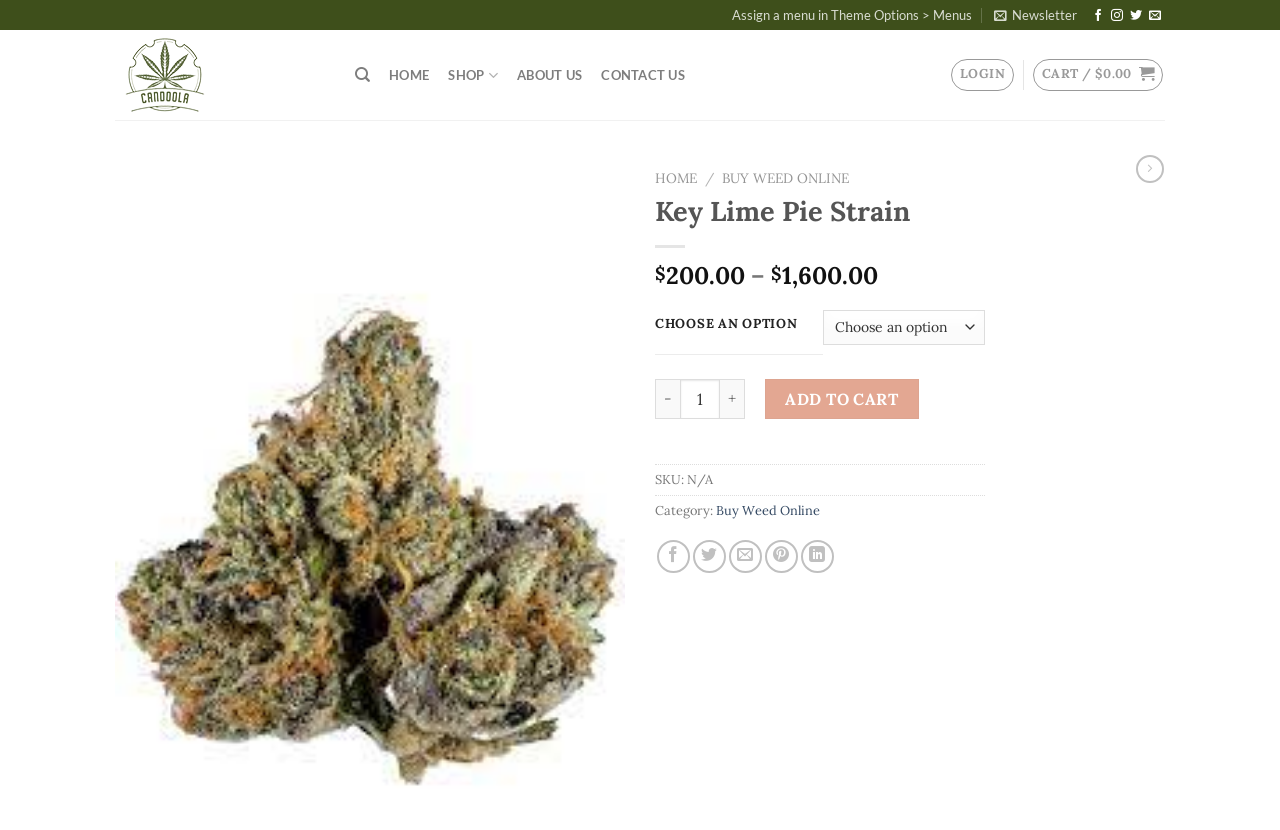What is the category of the strain?
Please provide a comprehensive answer based on the contents of the image.

The category can be found in the link element with the text 'Buy Weed Online'.